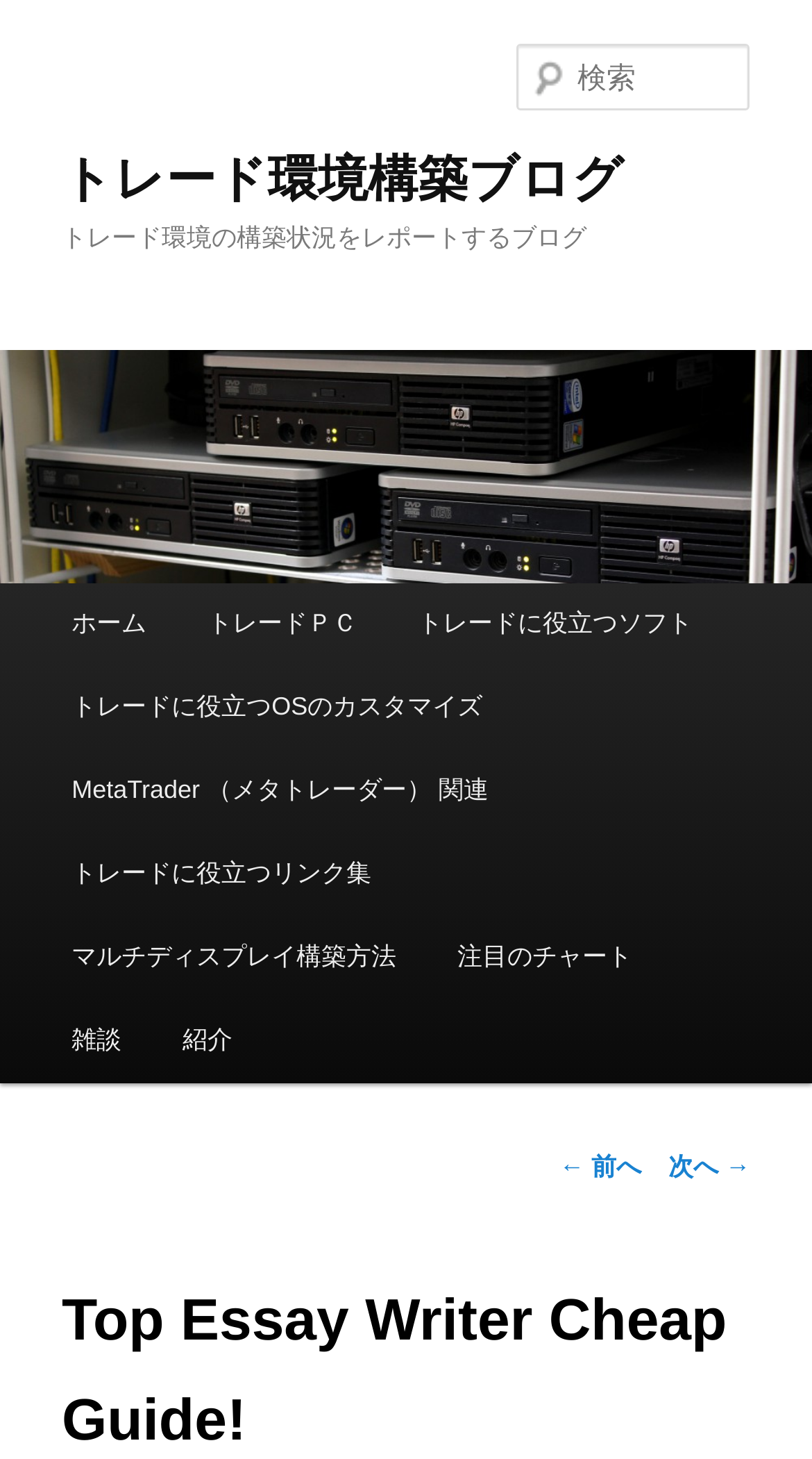Specify the bounding box coordinates of the area that needs to be clicked to achieve the following instruction: "Go to previous page".

[0.689, 0.79, 0.79, 0.81]